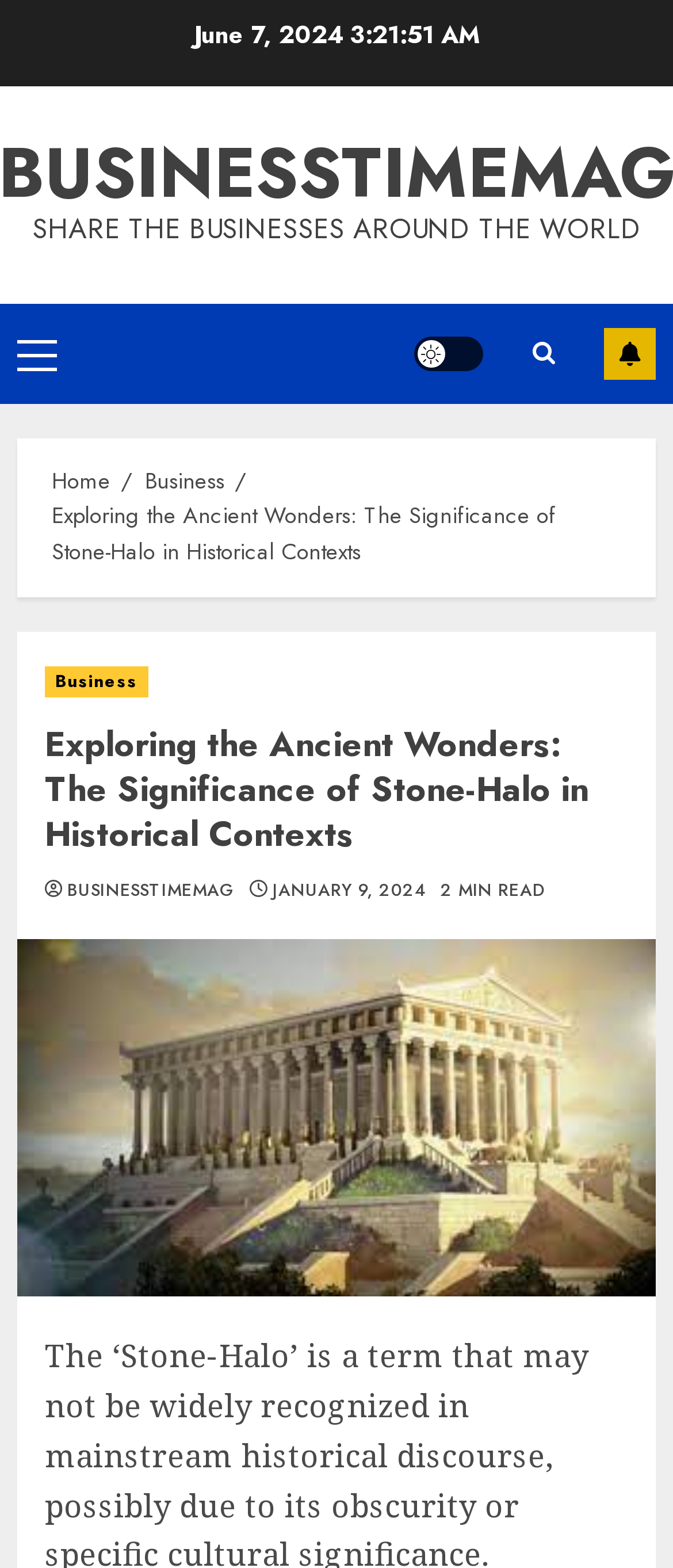Identify the bounding box coordinates for the UI element described as: "January 9, 2024".

[0.405, 0.56, 0.632, 0.576]